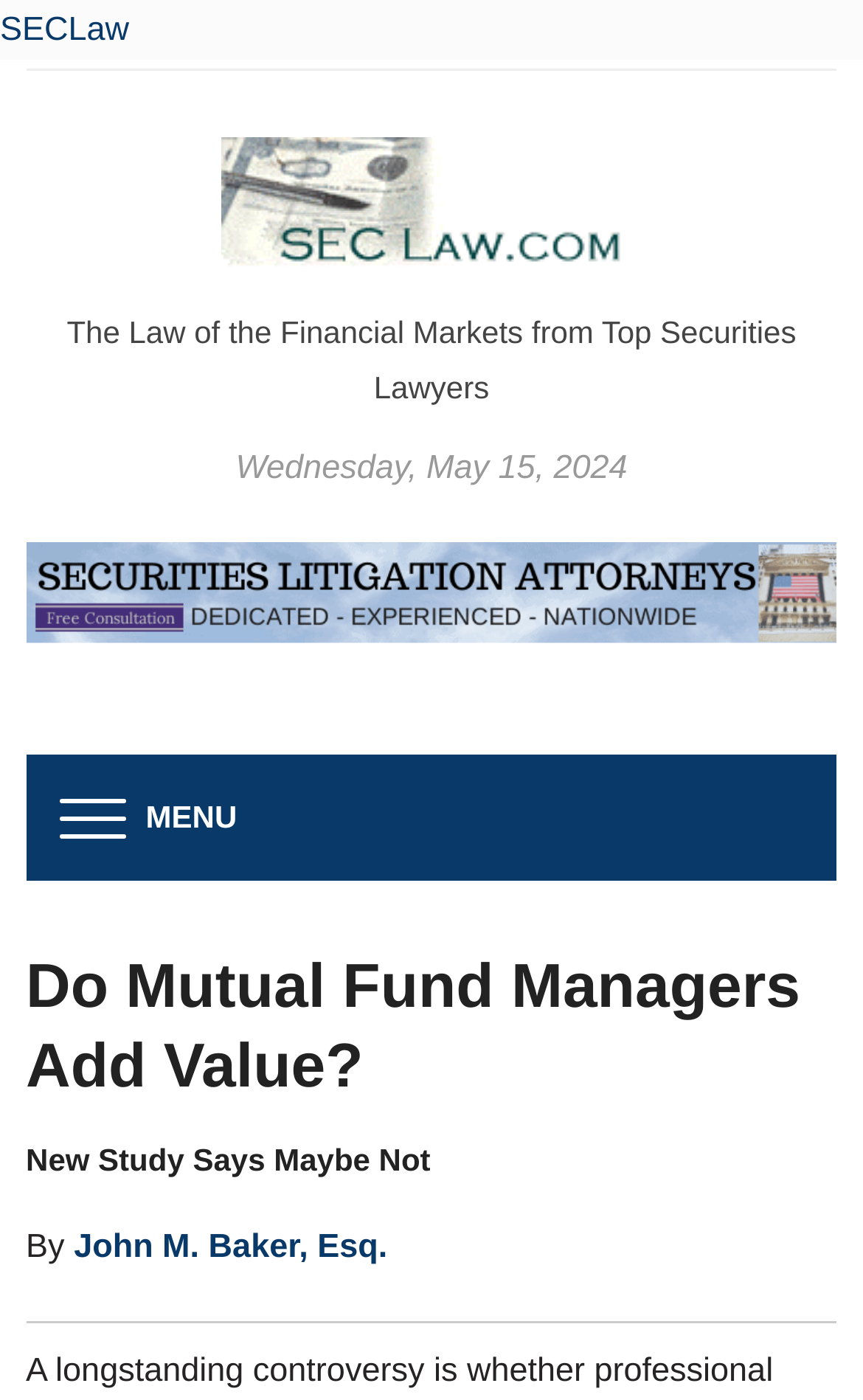Determine the bounding box coordinates for the UI element matching this description: "SECLaw".

[0.0, 0.008, 0.15, 0.035]